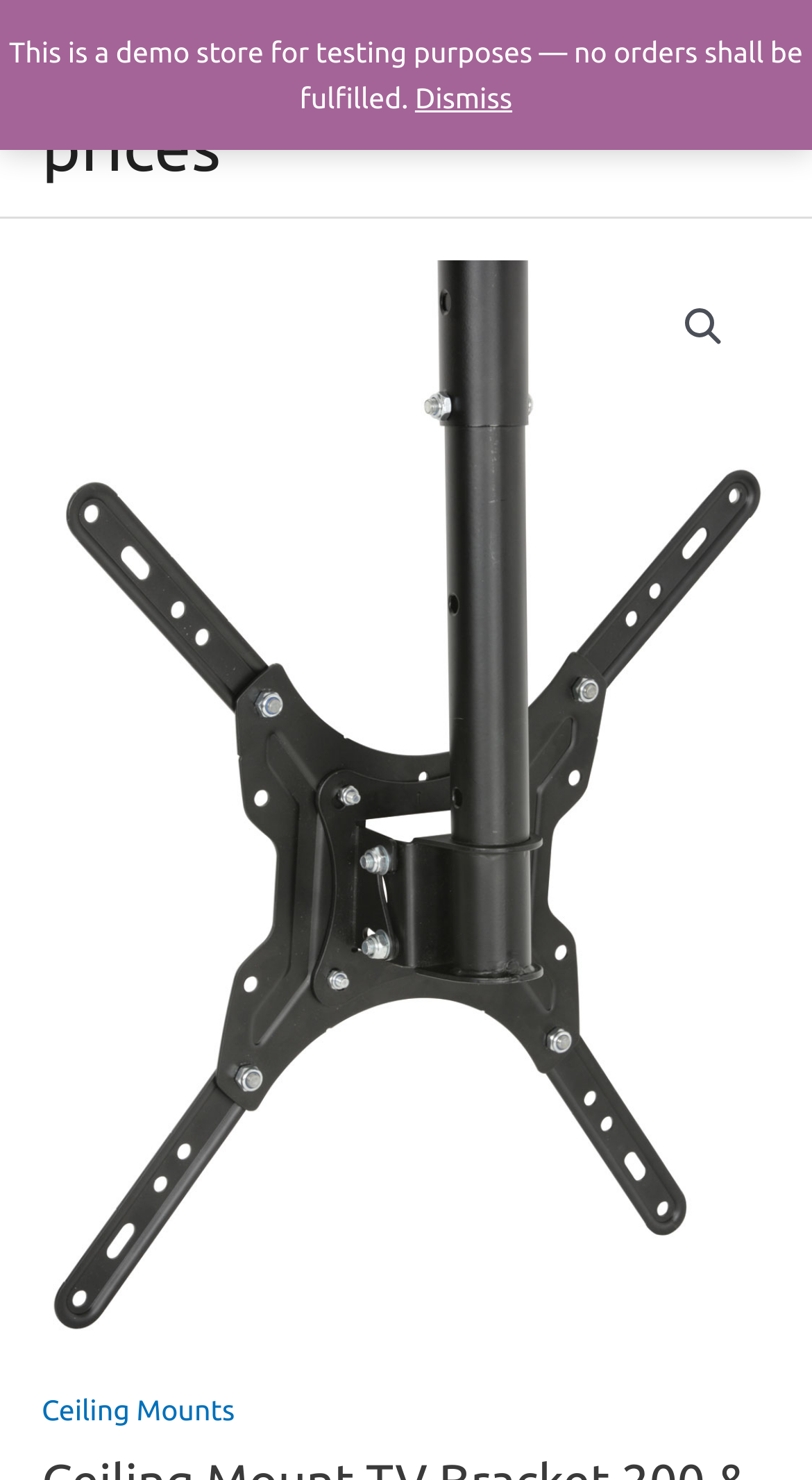What is the purpose of the demo store?
Please answer the question as detailed as possible based on the image.

The purpose of the demo store is for testing purposes, as indicated by the static text 'This is a demo store for testing purposes — no orders shall be fulfilled.'